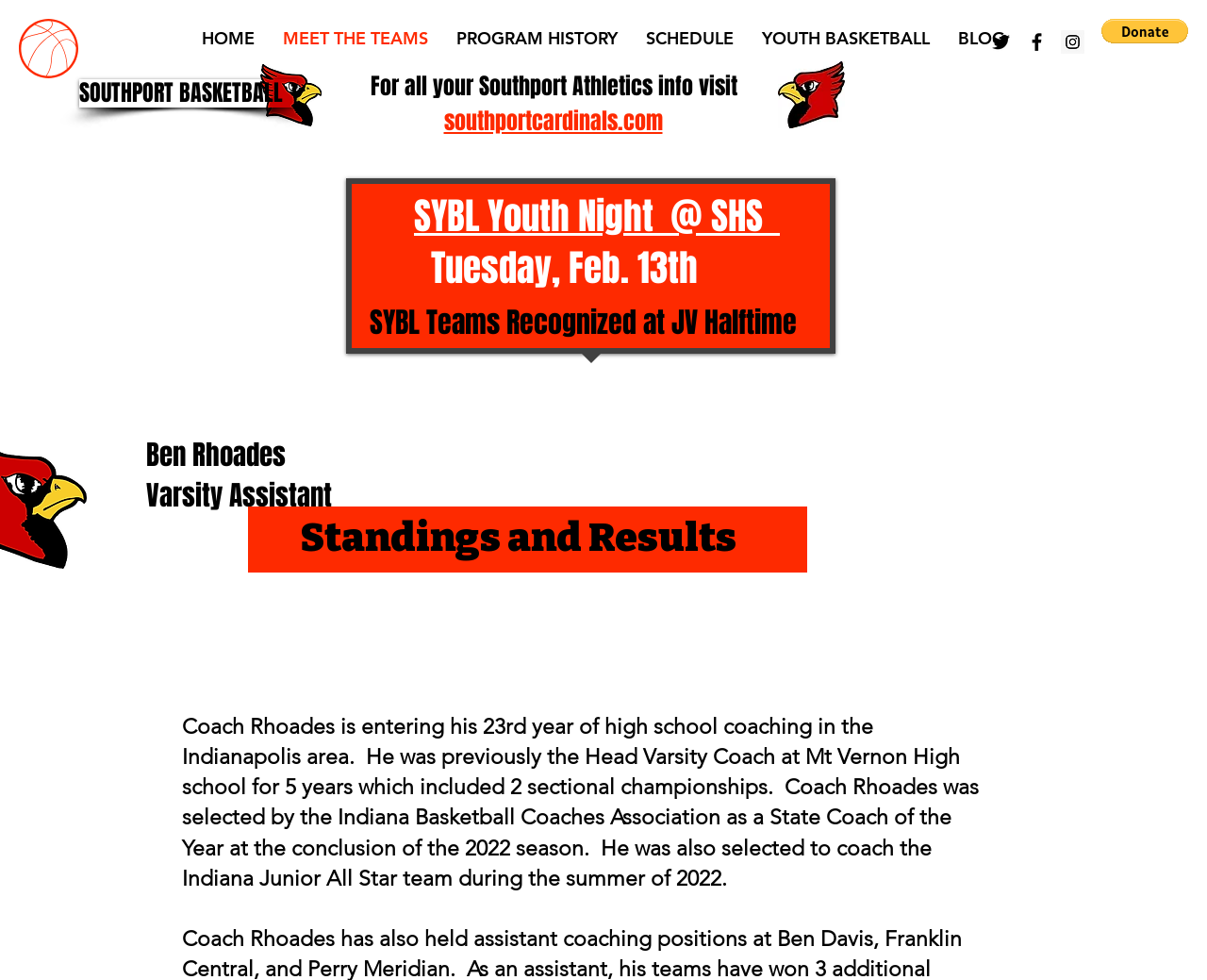Please specify the bounding box coordinates for the clickable region that will help you carry out the instruction: "Check the 'SYBL Youth Night' event details".

[0.301, 0.193, 0.681, 0.301]